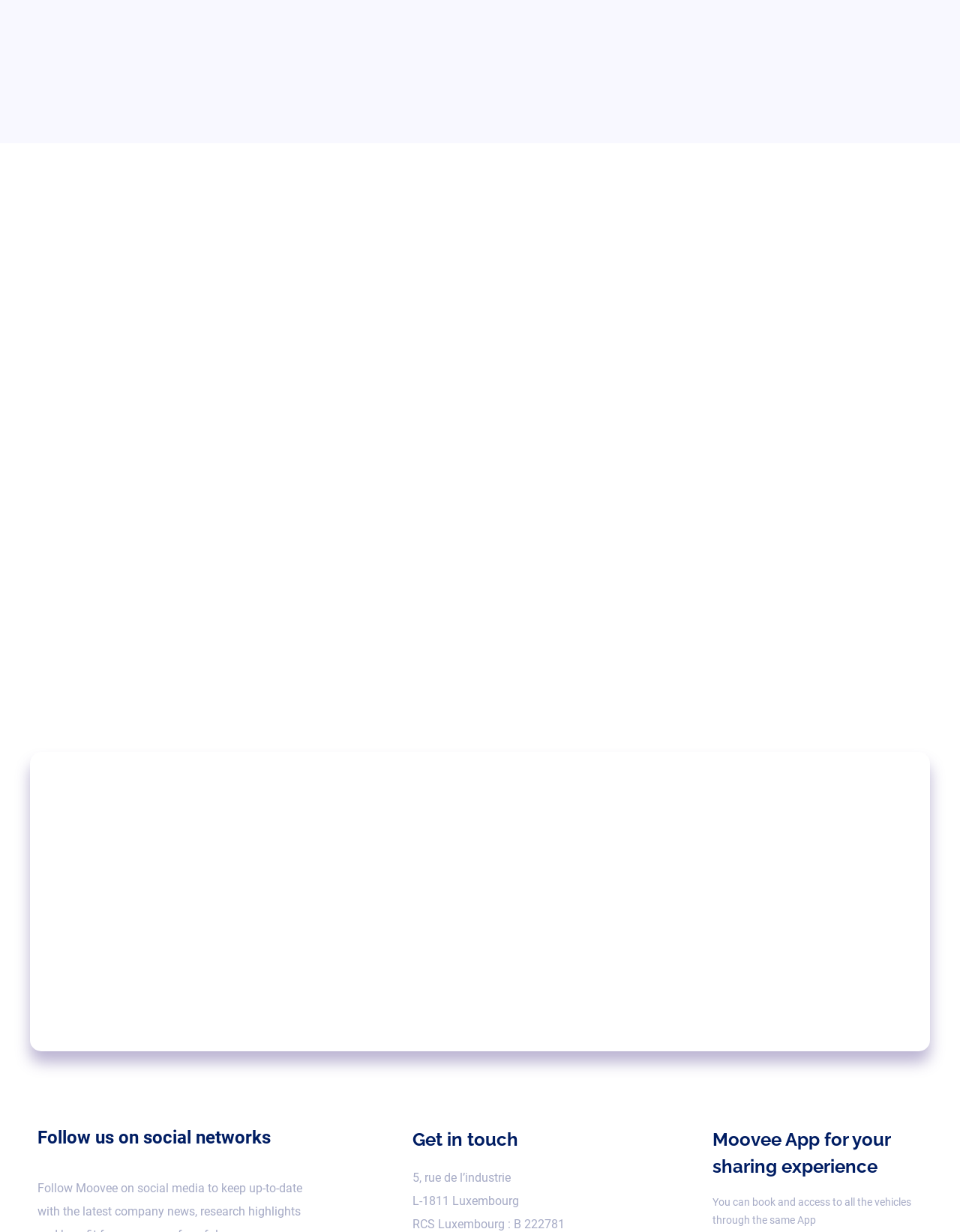Identify and provide the bounding box coordinates of the UI element described: "FREE SIGNUP". The coordinates should be formatted as [left, top, right, bottom], with each number being a float between 0 and 1.

[0.41, 0.756, 0.59, 0.792]